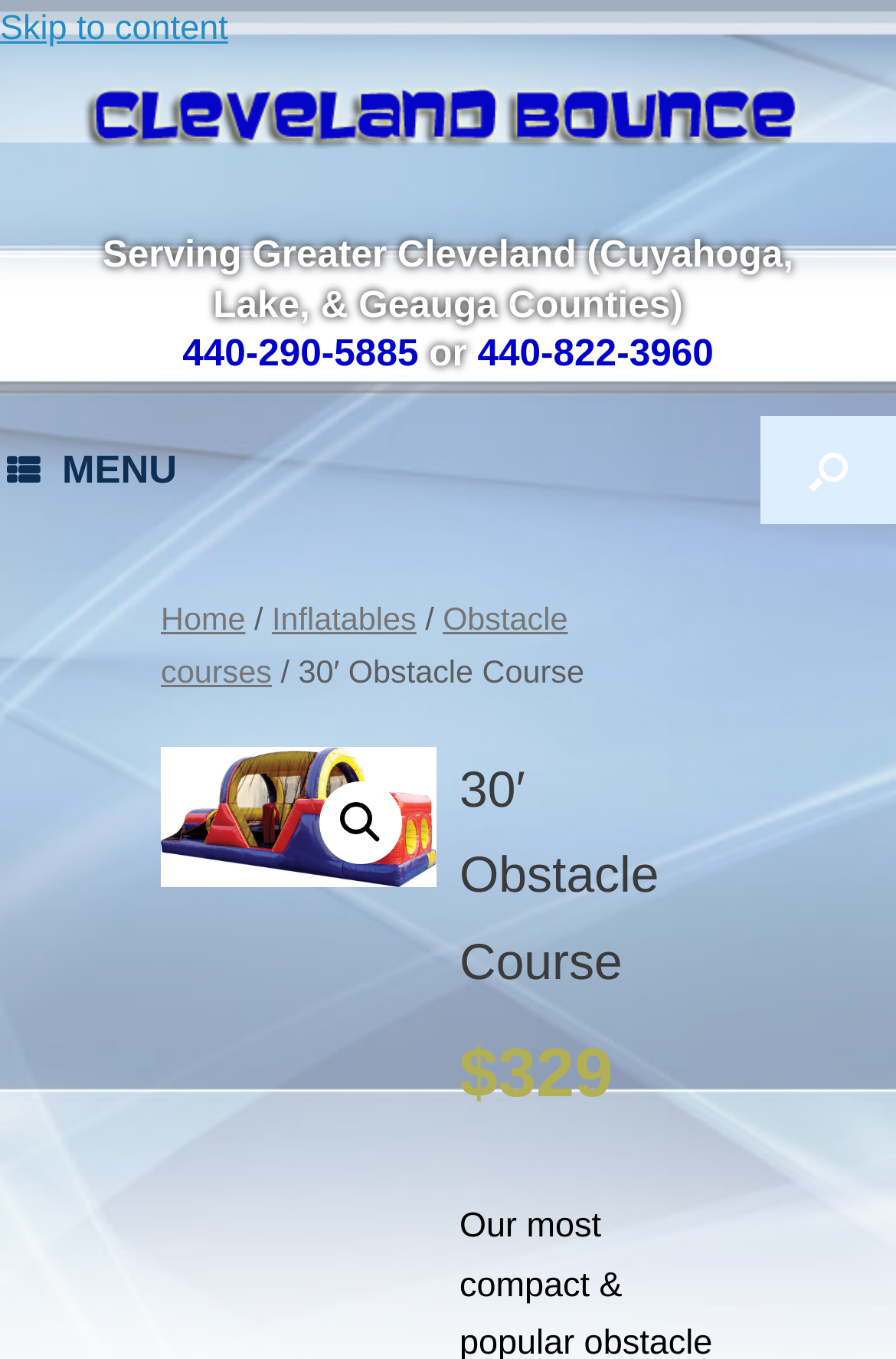Please find the bounding box coordinates of the clickable region needed to complete the following instruction: "Visit the 'Home' page". The bounding box coordinates must consist of four float numbers between 0 and 1, i.e., [left, top, right, bottom].

[0.179, 0.443, 0.274, 0.468]